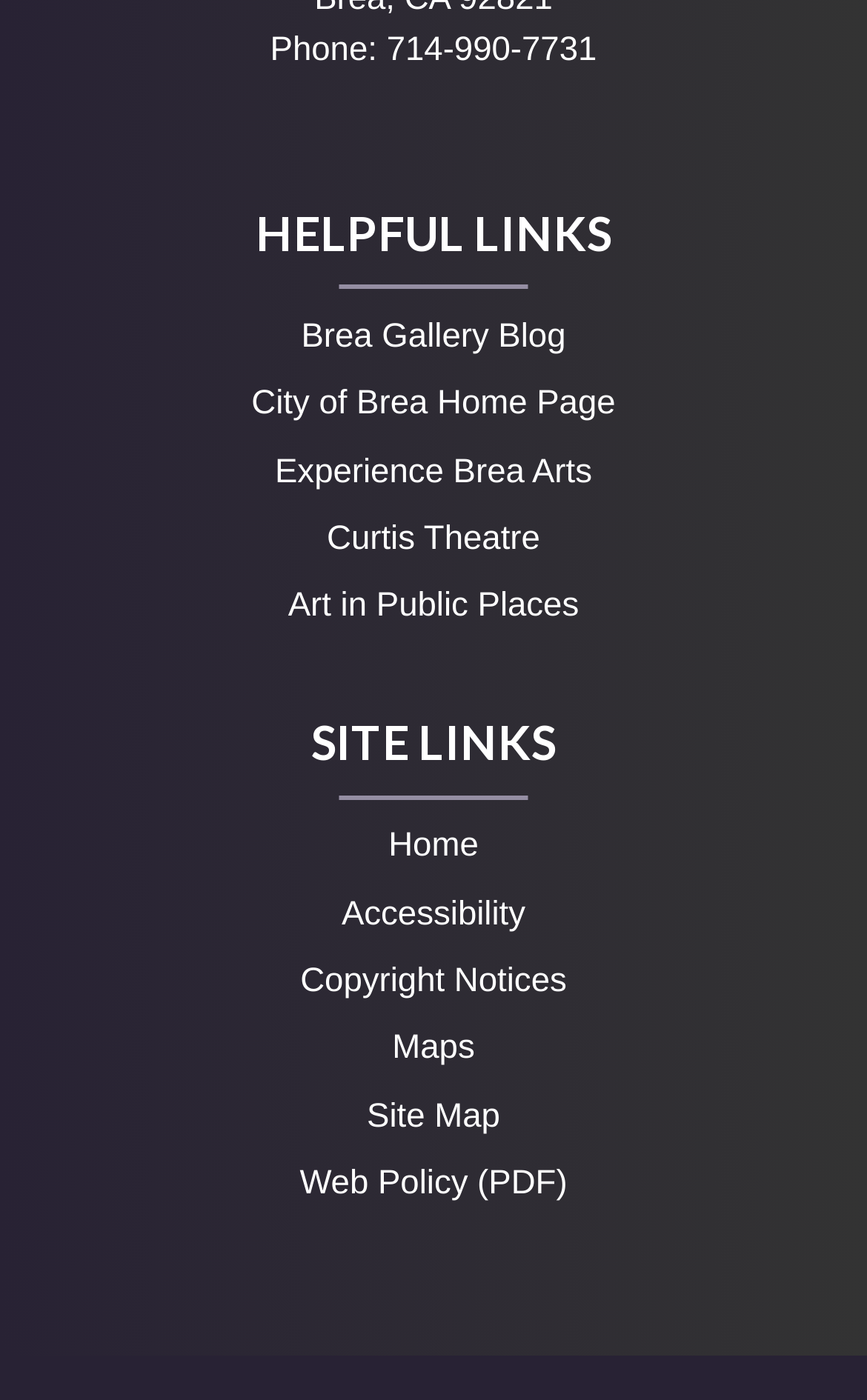Based on what you see in the screenshot, provide a thorough answer to this question: What is the phone number?

The phone number can be found at the top of the webpage, next to the 'Phone:' label.